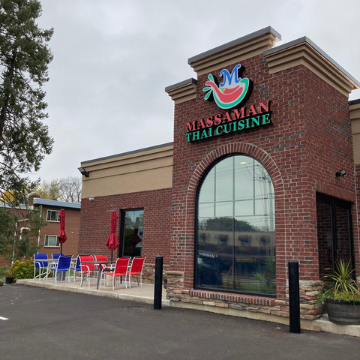Give a detailed account of the visual elements in the image.

This image showcases the inviting exterior of Massaman Thai Cuisine, a restaurant known for its delicious Thai dishes. The façade features a prominent, arched glass window flanked by brick walls, giving it a warm and welcoming appearance. Above the entrance, the restaurant's colorful sign reads "MASSAMAN THAI CUISINE," with a vibrant logo that captures attention. 

In front of the restaurant, a small patio area is furnished with colorful chairs and tables, ideal for outdoor dining. A red umbrella adds a pop of color and provides shade for guests. The setting is designed to create a friendly atmosphere, inviting visitors to enjoy a meal in a relaxed environment. Surrounding greenery enhances the pleasant ambiance, making it a delightful spot for diners.